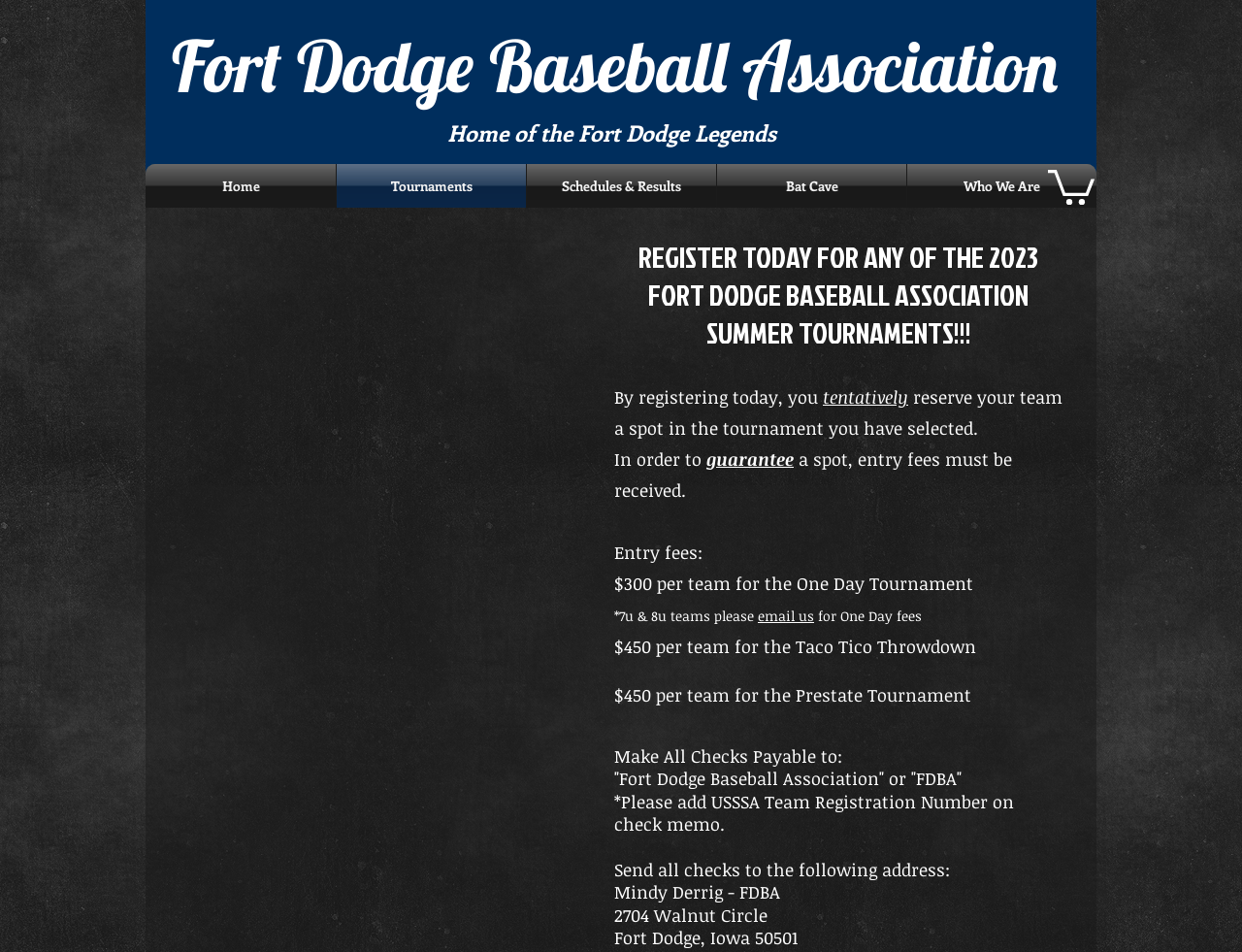Respond with a single word or short phrase to the following question: 
What is the name of the baseball association?

Fort Dodge Baseball Association